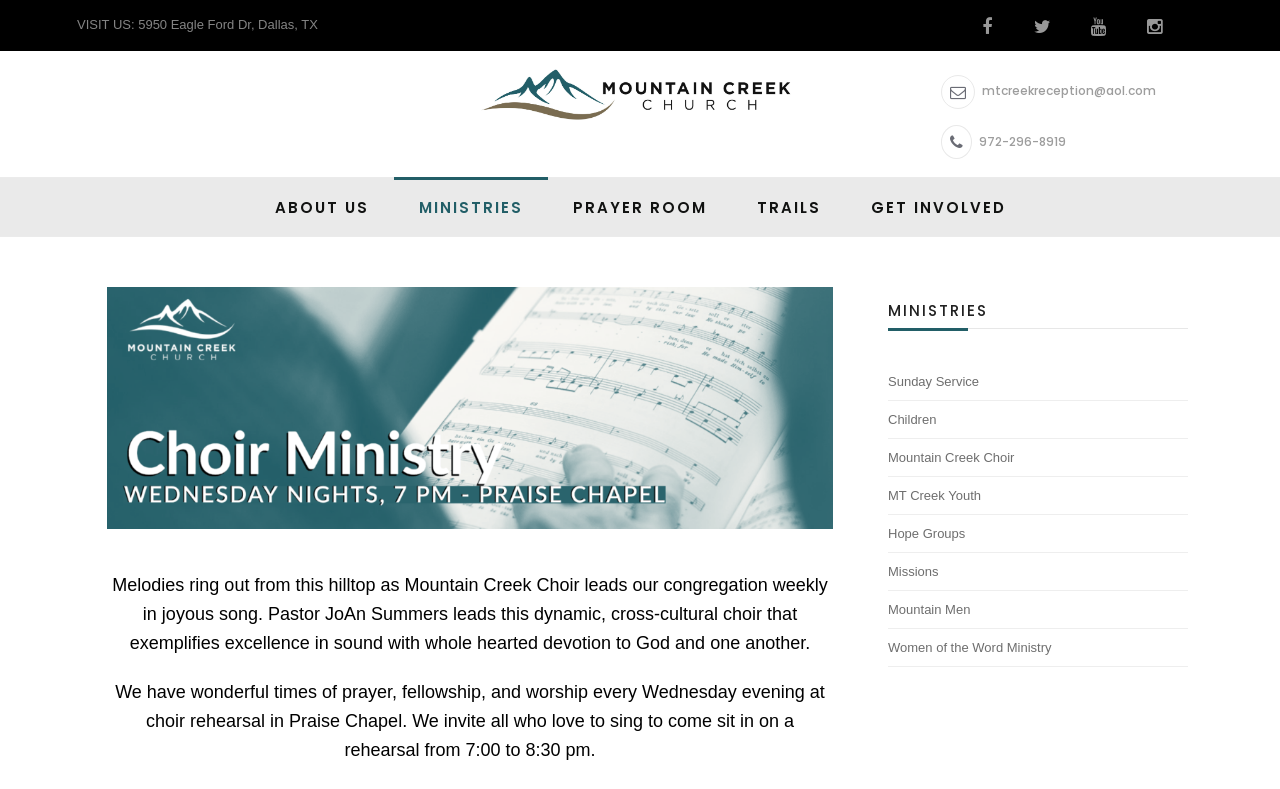Given the element description, predict the bounding box coordinates in the format (top-left x, top-left y, bottom-right x, bottom-right y). Make sure all values are between 0 and 1. Here is the element description: alt="logo"

[0.375, 0.106, 0.625, 0.131]